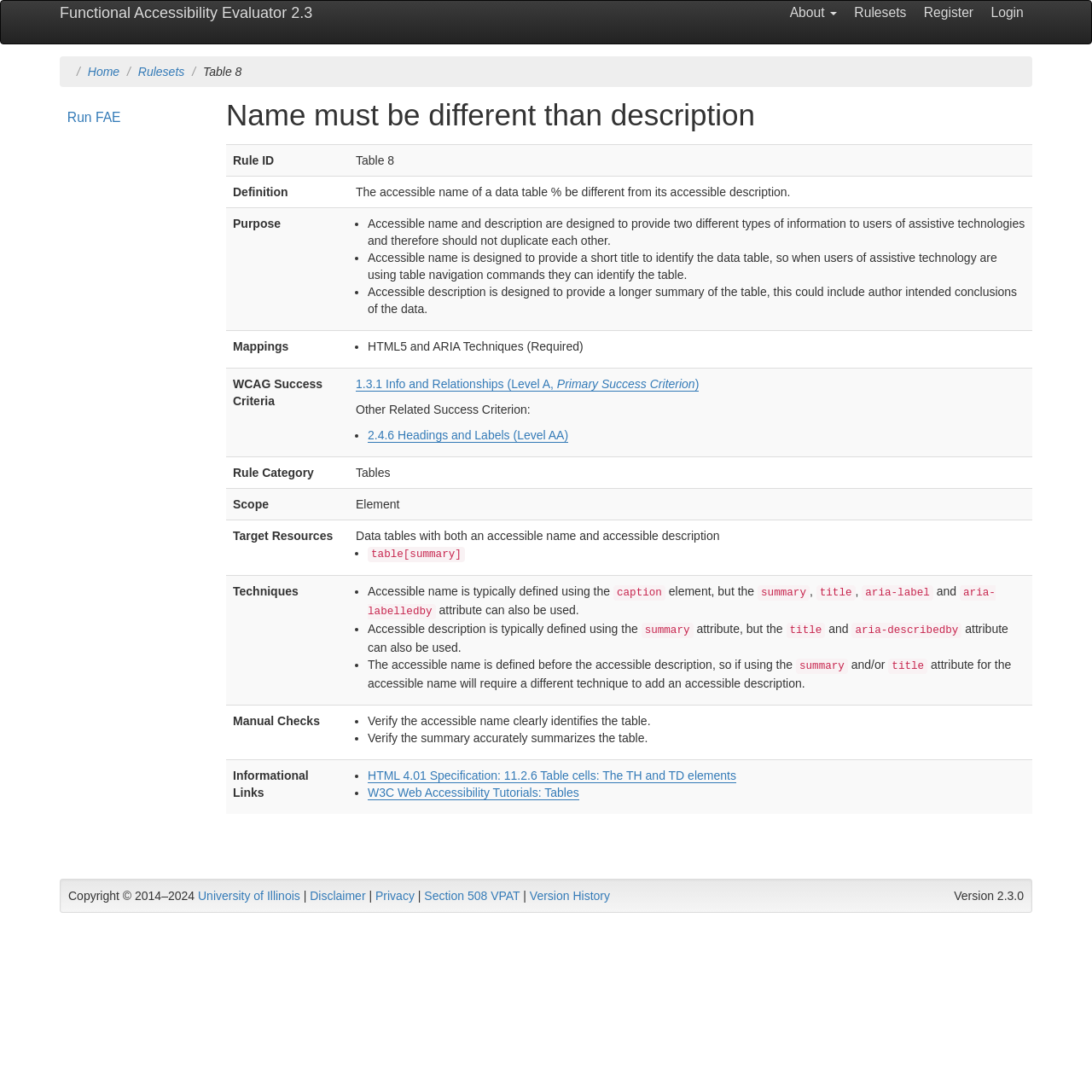What is the copyright year range of the website?
Using the details from the image, give an elaborate explanation to answer the question.

The copyright year range of the website can be found at the bottom of the page, where it is written as 'Copyright © 2014–2024'.